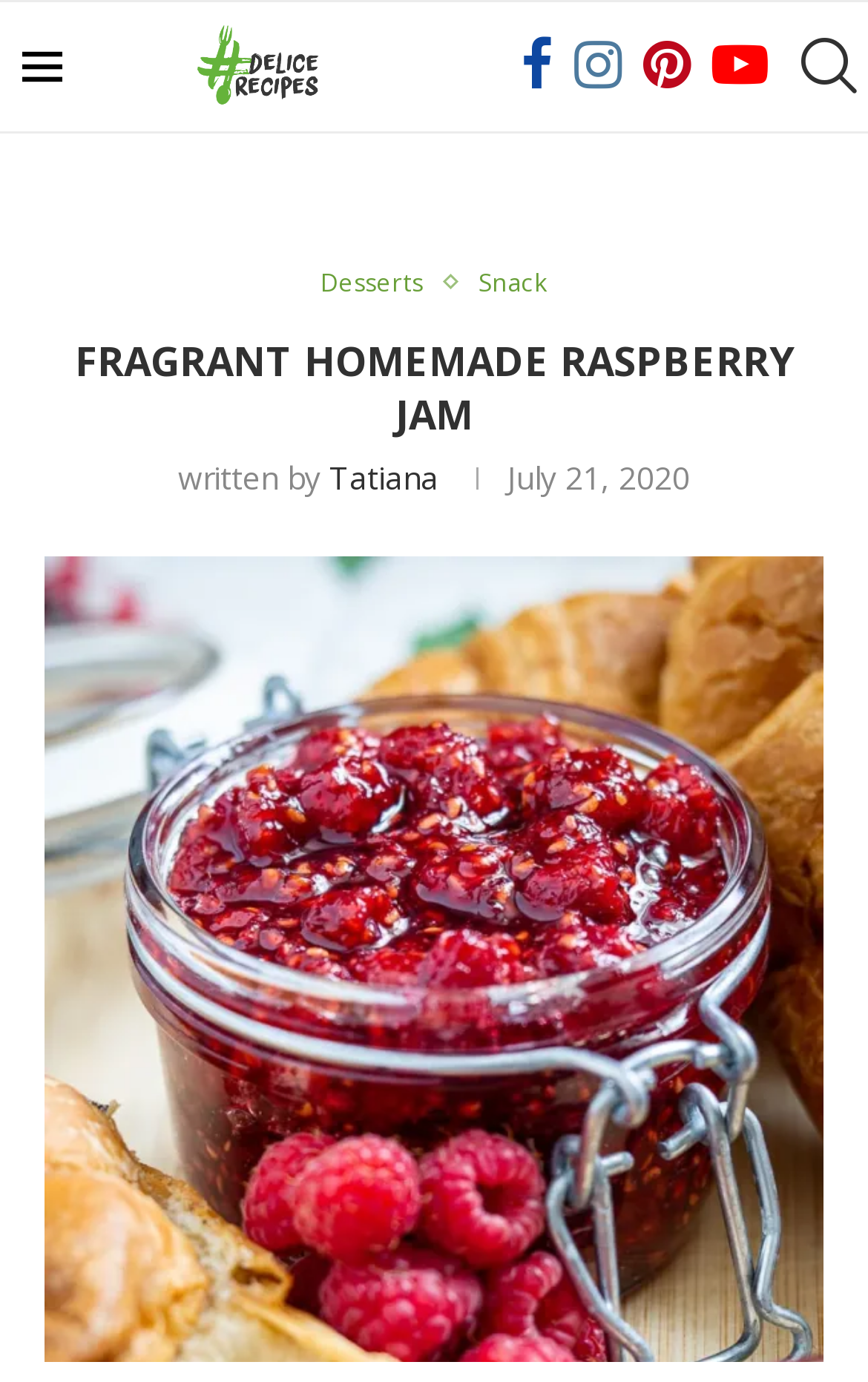What is the author of this article?
Could you answer the question in a detailed manner, providing as much information as possible?

I found the author's name by looking at the text 'written by' which is followed by a link with the text 'Tatiana', indicating that Tatiana is the author of this article.